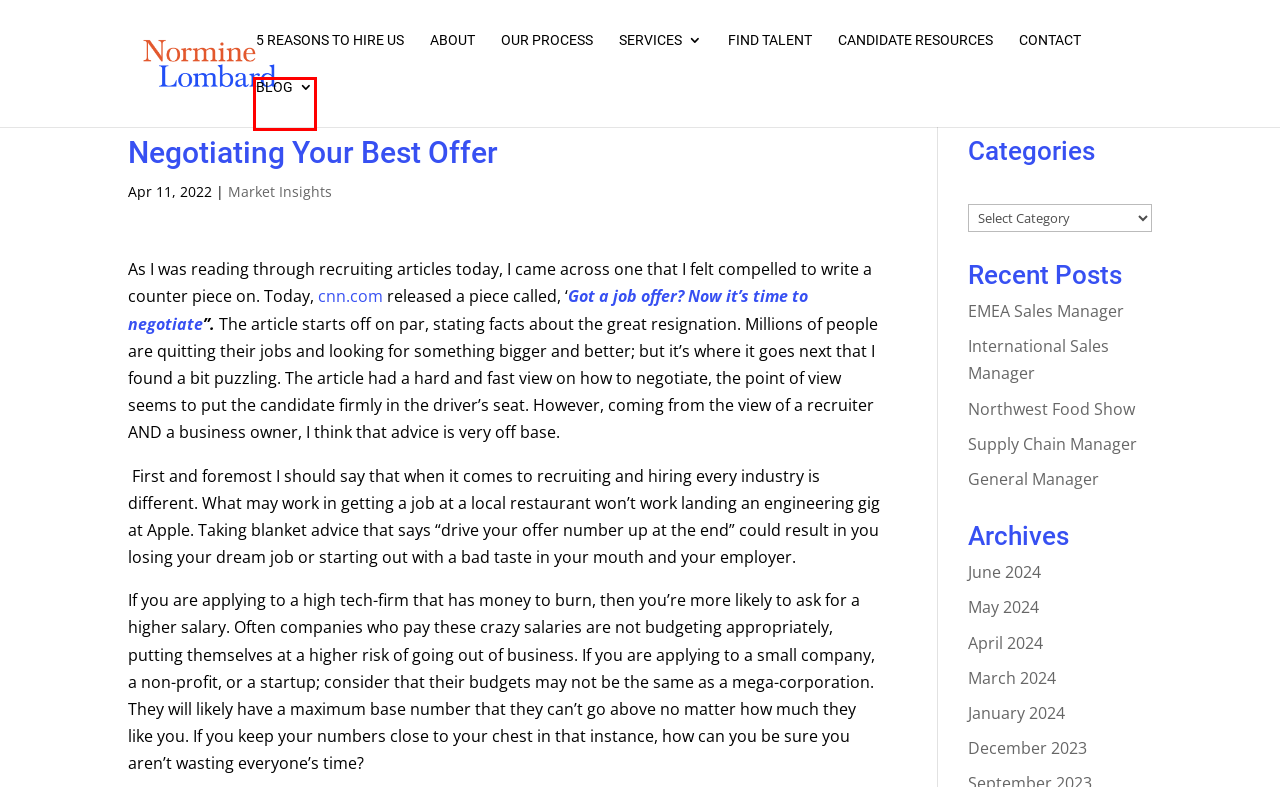Observe the screenshot of a webpage with a red bounding box highlighting an element. Choose the webpage description that accurately reflects the new page after the element within the bounding box is clicked. Here are the candidates:
A. December 2023 | Normine Lombard
B. EMEA Sales Manager | Normine Lombard
C. International Sales Manager | Normine Lombard
D. Market Insights Archives | Normine Lombard
E. Find talent | Normine Lombard
F. General Manager | Normine Lombard
G. Our process | Normine Lombard
H. Blog | Normine Lombard

H